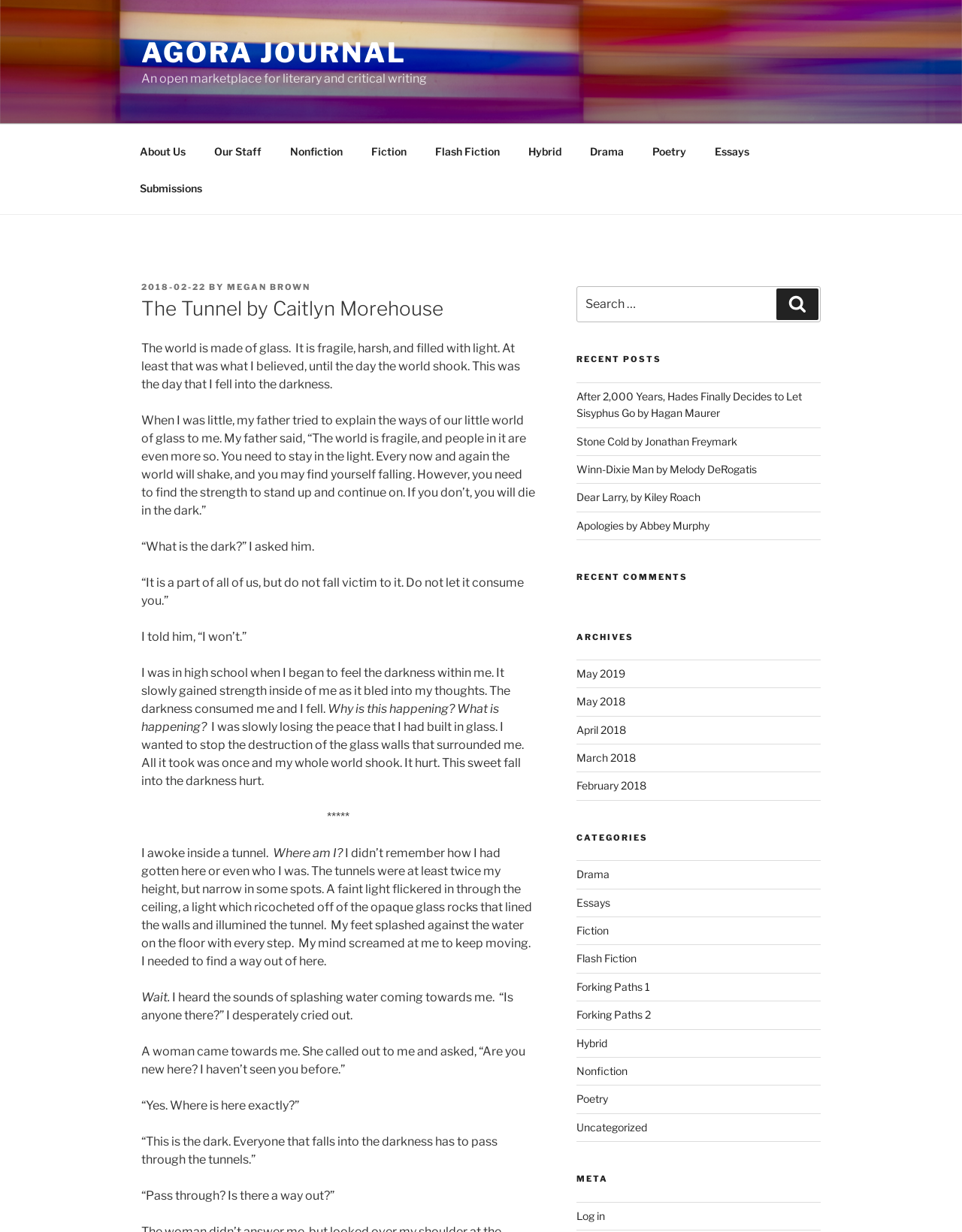Determine the bounding box coordinates for the area that needs to be clicked to fulfill this task: "Click on the 'About Us' link". The coordinates must be given as four float numbers between 0 and 1, i.e., [left, top, right, bottom].

[0.131, 0.108, 0.206, 0.138]